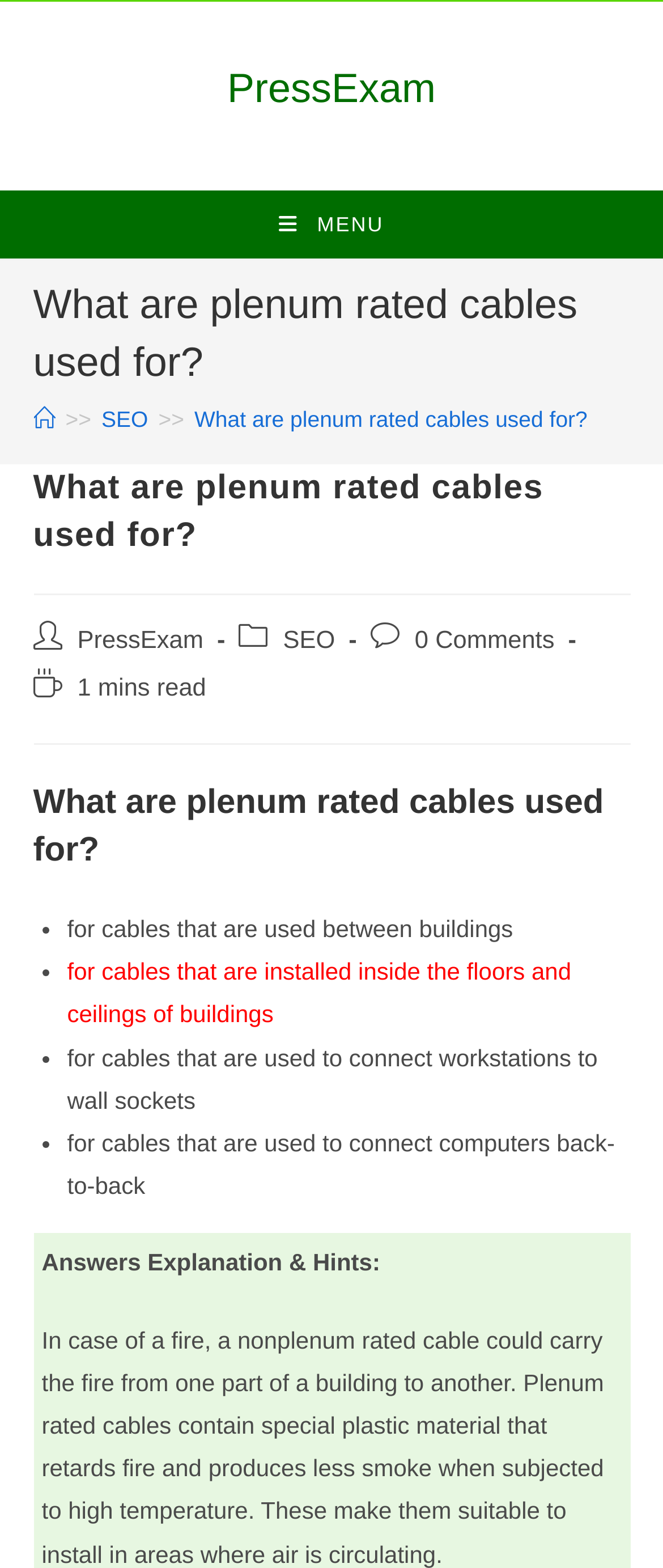Identify the bounding box coordinates for the region to click in order to carry out this instruction: "go to Home page". Provide the coordinates using four float numbers between 0 and 1, formatted as [left, top, right, bottom].

[0.05, 0.259, 0.083, 0.275]